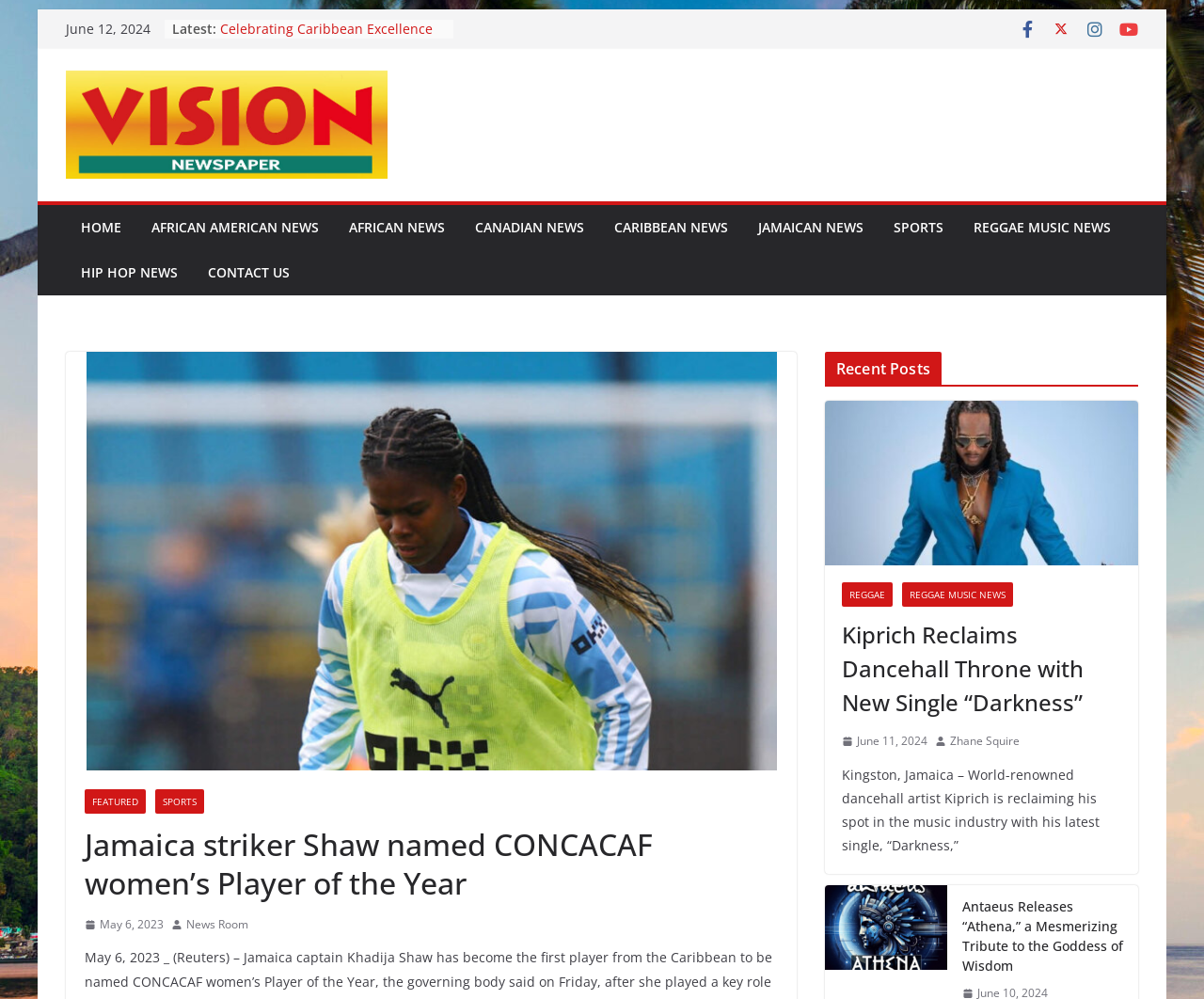How many images are there in the 'Recent Posts' section?
Please provide a single word or phrase based on the screenshot.

3